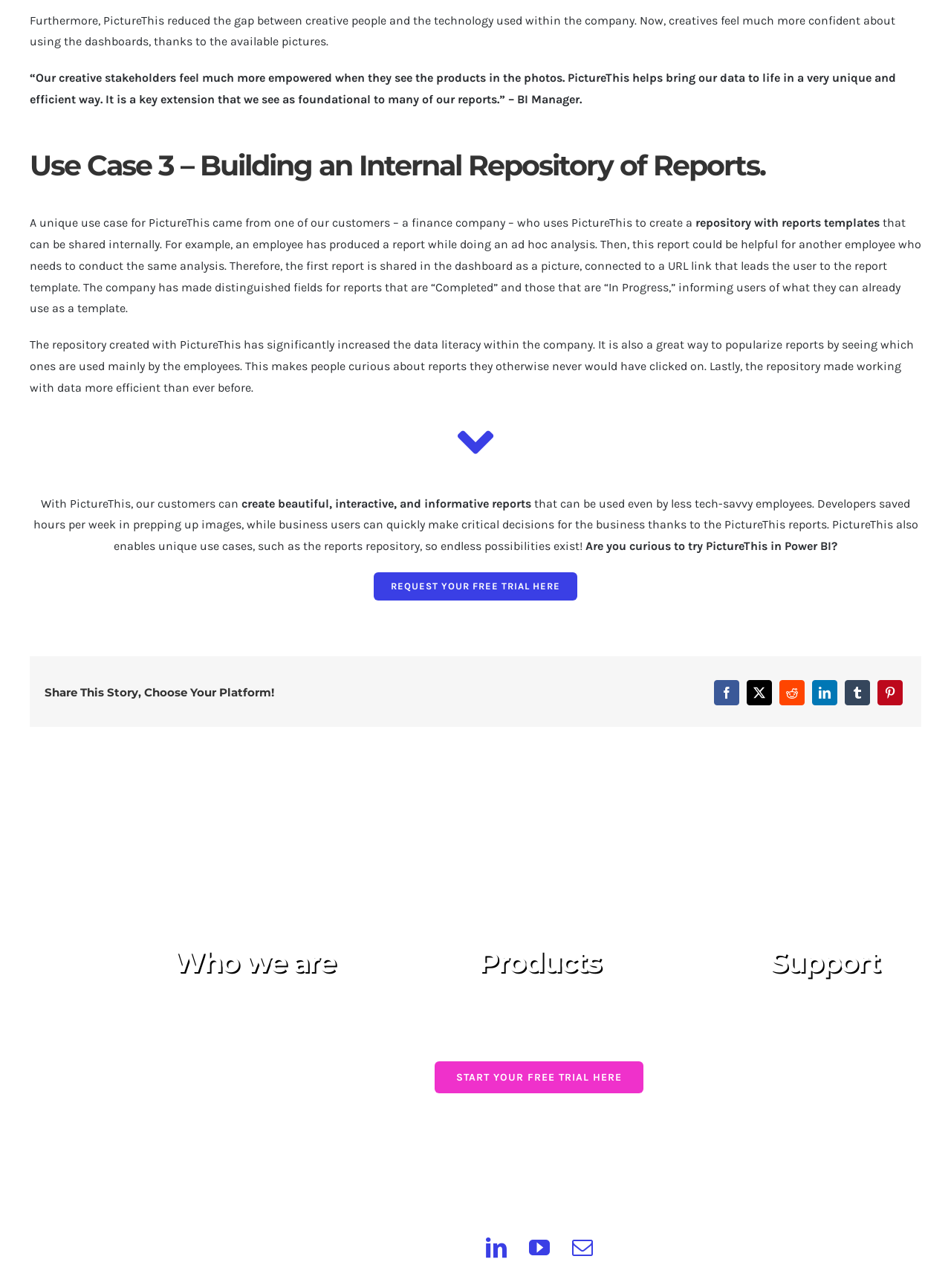Determine the bounding box coordinates of the clickable area required to perform the following instruction: "Share this story on Facebook". The coordinates should be represented as four float numbers between 0 and 1: [left, top, right, bottom].

[0.747, 0.525, 0.781, 0.551]